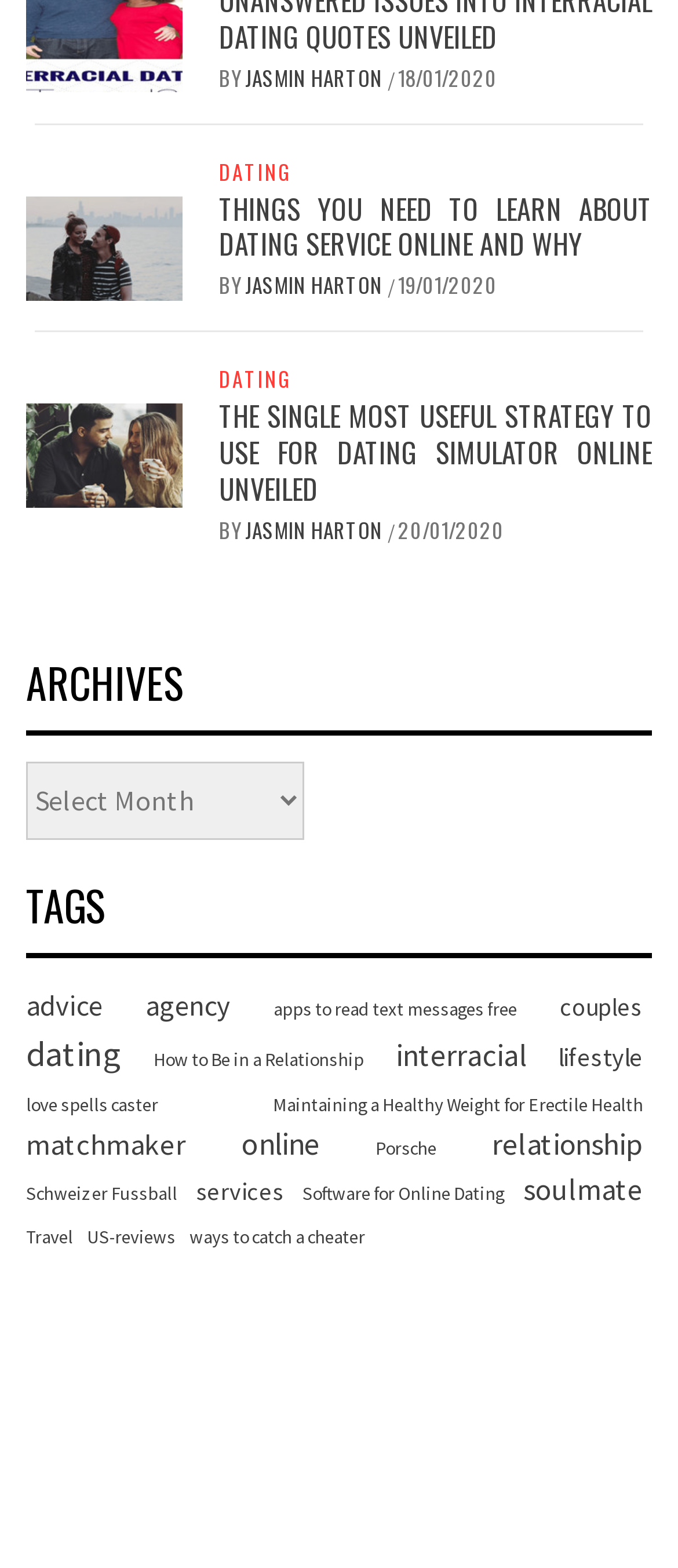Using the given element description, provide the bounding box coordinates (top-left x, top-left y, bottom-right x, bottom-right y) for the corresponding UI element in the screenshot: Jasmin Harton

[0.362, 0.328, 0.572, 0.347]